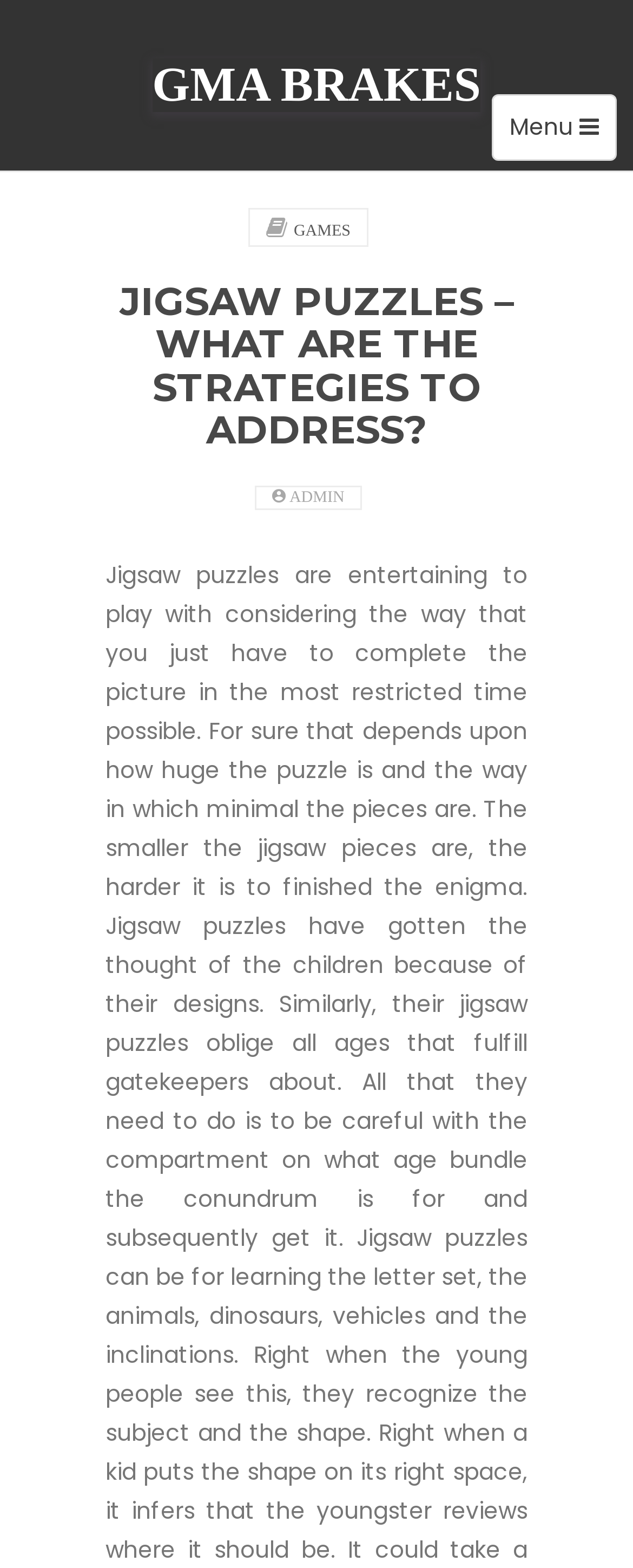Please provide a short answer using a single word or phrase for the question:
What is the icon next to the 'Toggle navigation Menu' button?

